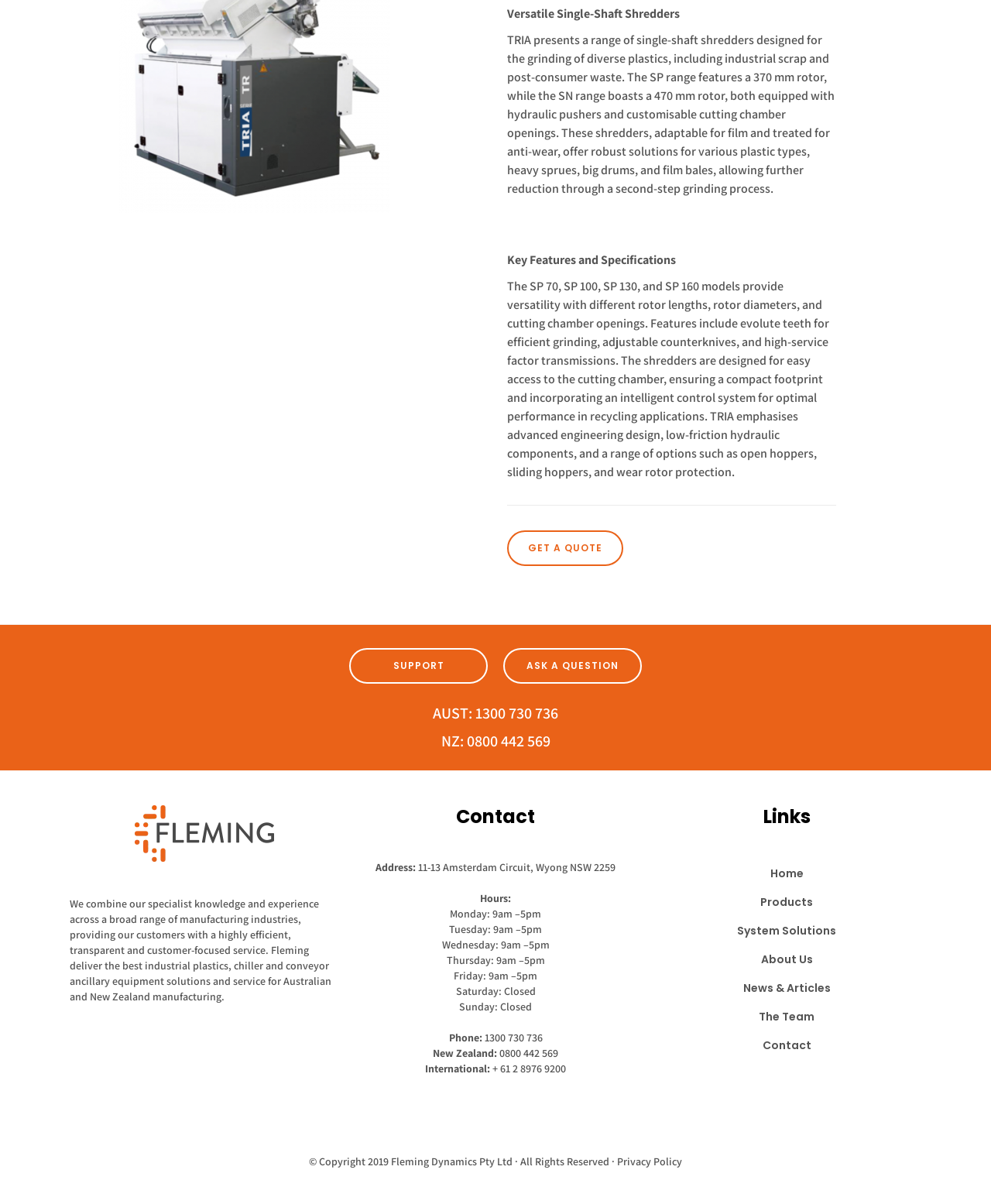What is the address of Fleming Dynamics Pty Ltd?
Please give a detailed and elaborate explanation in response to the question.

The address of Fleming Dynamics Pty Ltd can be found in the 'Contact' section, where it is listed as 'Address: 11-13 Amsterdam Circuit, Wyong NSW 2259'.